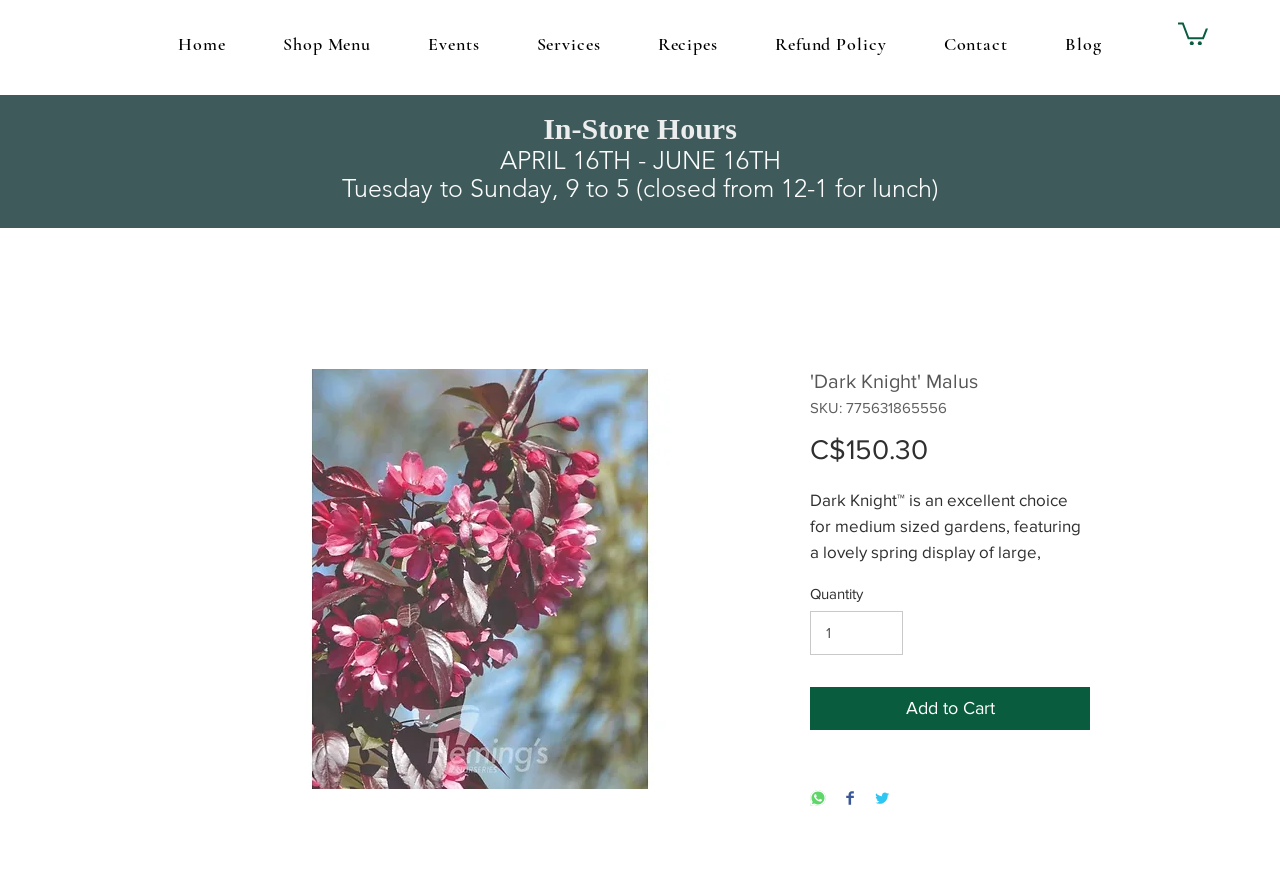What is the tone of the new leaves of 'Dark Knight' Malus in spring?
Give a comprehensive and detailed explanation for the question.

I found the tone of the new leaves of 'Dark Knight' Malus in spring by reading the StaticText element with the text 'Dark Knight™ is an excellent choice for medium sized gardens, featuring a lovely spring display of large, single, deep red flowers. New leaves emerge during spring with an attractive purple-bronze tone...' which describes the characteristics of 'Dark Knight' Malus.